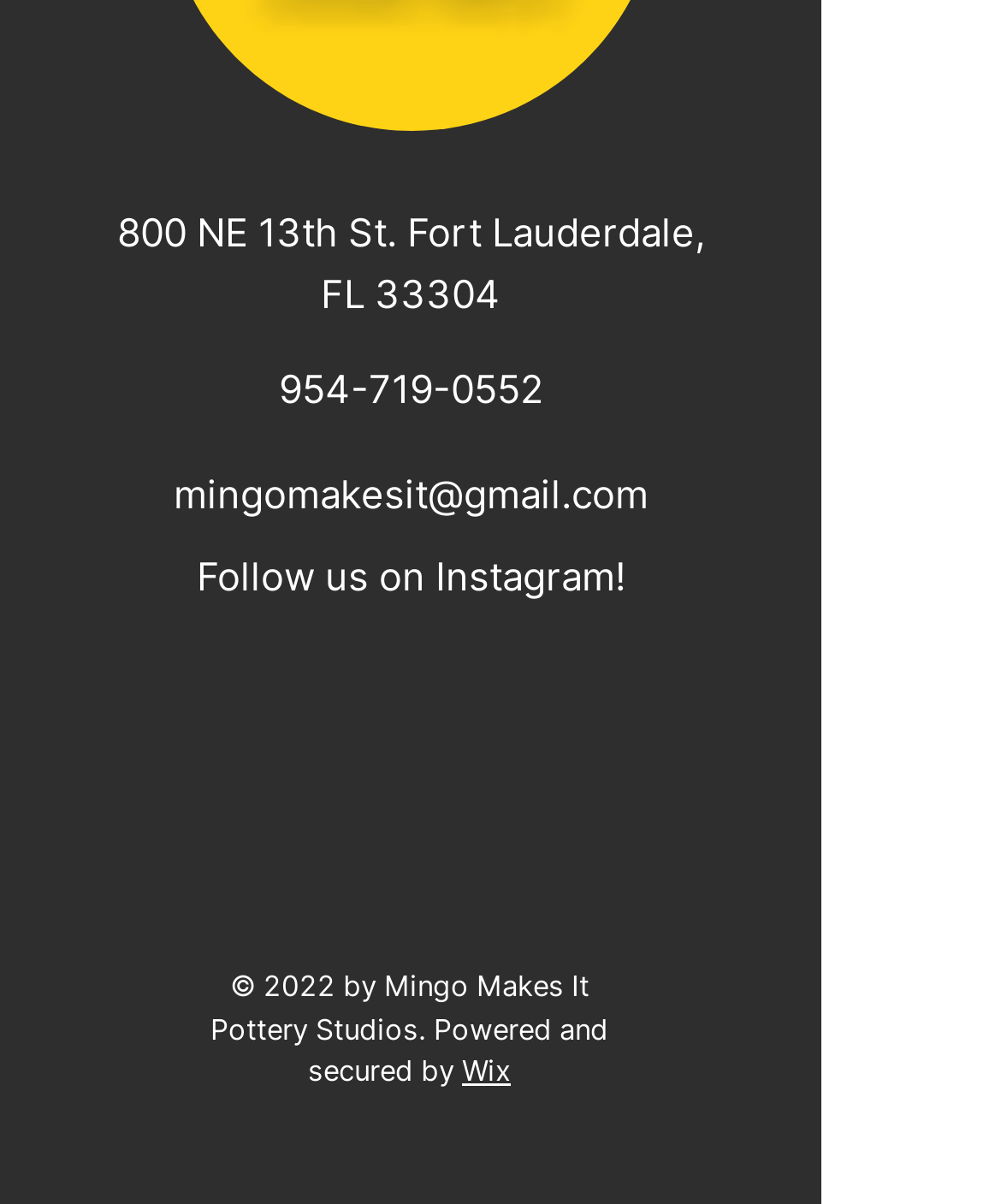With reference to the image, please provide a detailed answer to the following question: What social media platform is Mingo Makes It Pottery Studios promoting?

I found the social media platform by looking at the link element inside the 'Social Bar' list, which contains the text 'Instagram'.